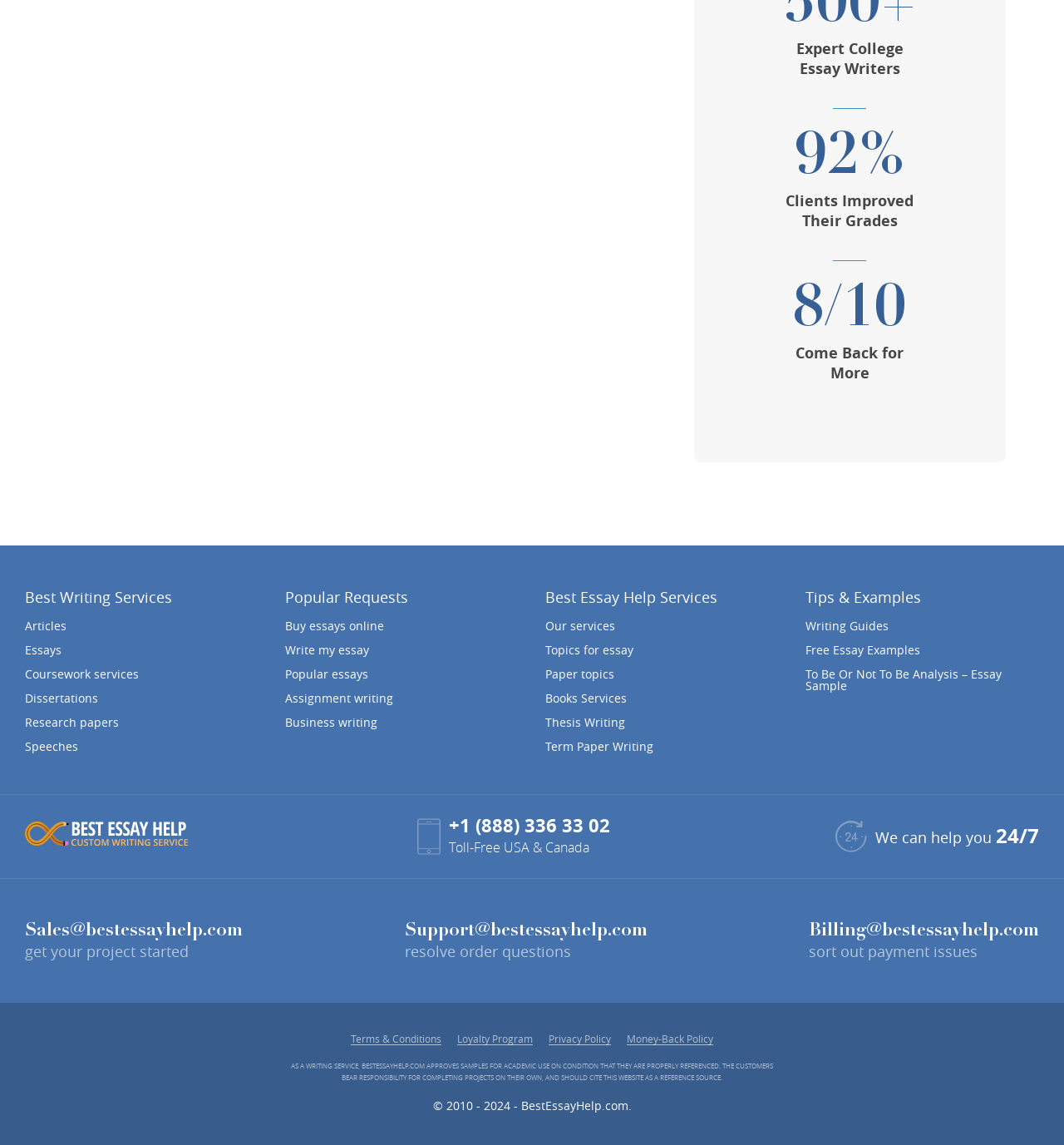How many links are there under the 'Best Essay Help Services' heading?
Please provide a comprehensive answer based on the information in the image.

The answer can be found by counting the number of link elements under the 'Best Essay Help Services' heading, which are 'Our services', 'Topics for essay', 'Paper topics', 'Books Services', and 'Thesis Writing'.